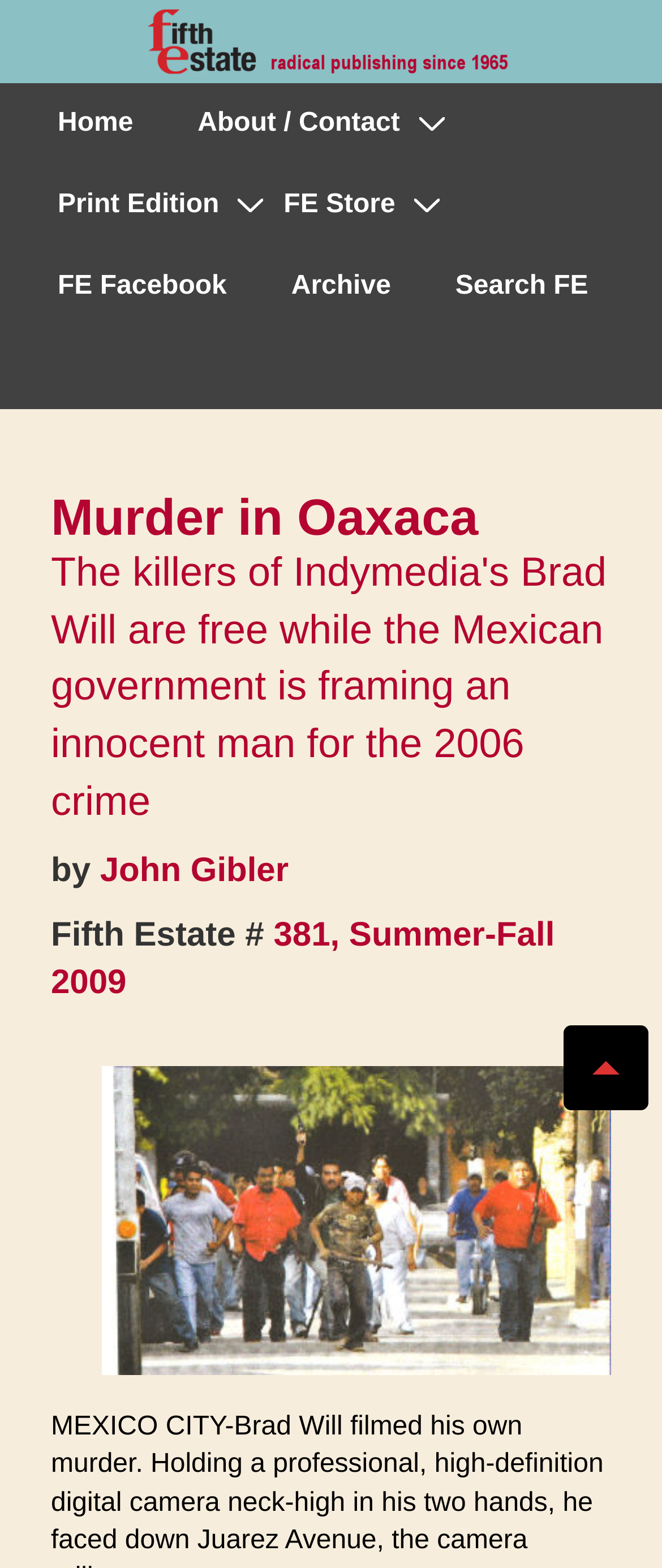Can you identify the bounding box coordinates of the clickable region needed to carry out this instruction: 'Search in Fifth Estate'? The coordinates should be four float numbers within the range of 0 to 1, stated as [left, top, right, bottom].

[0.642, 0.157, 0.935, 0.209]